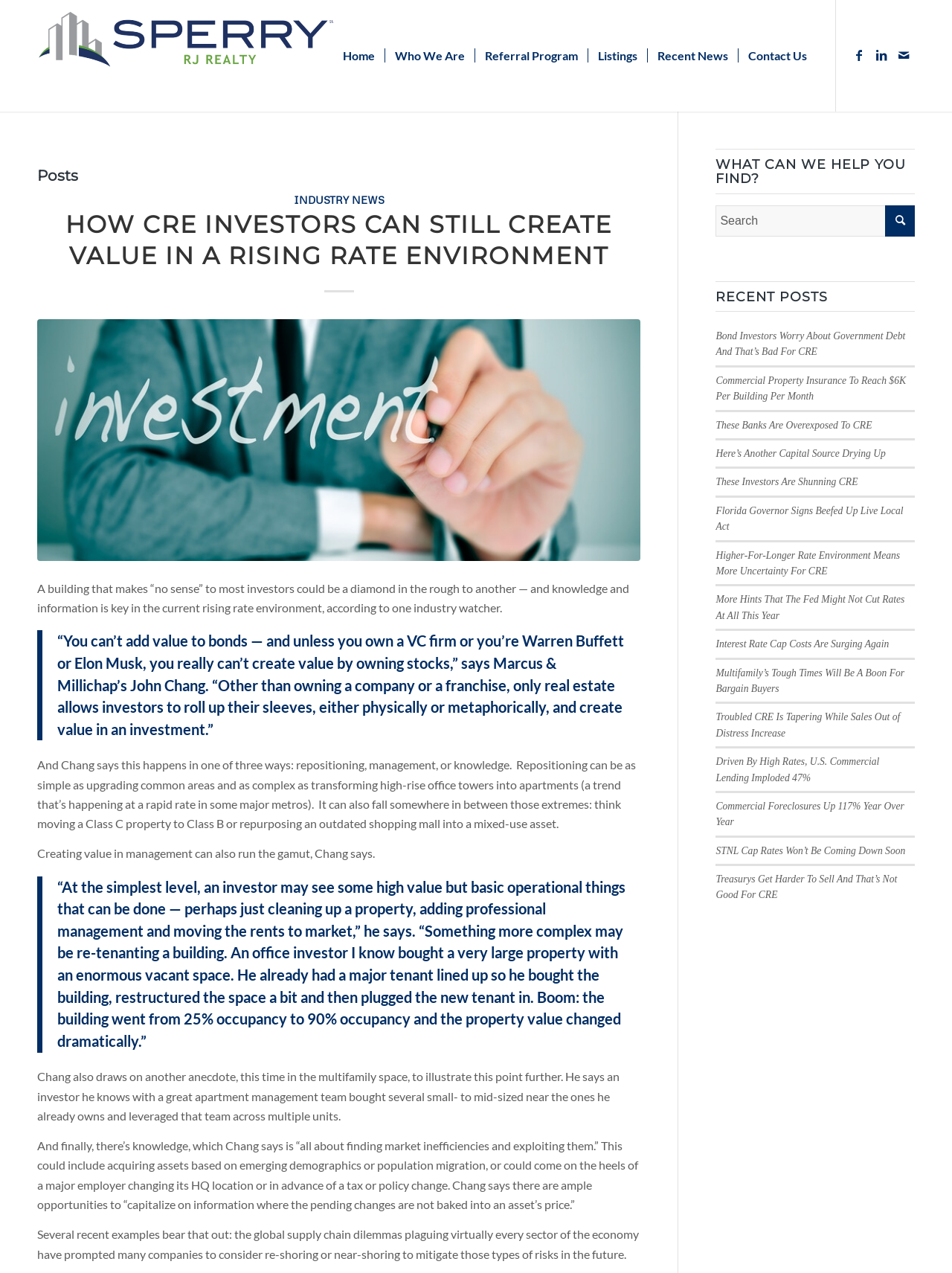Answer the question using only a single word or phrase: 
What is the topic of the main article?

CRE investments